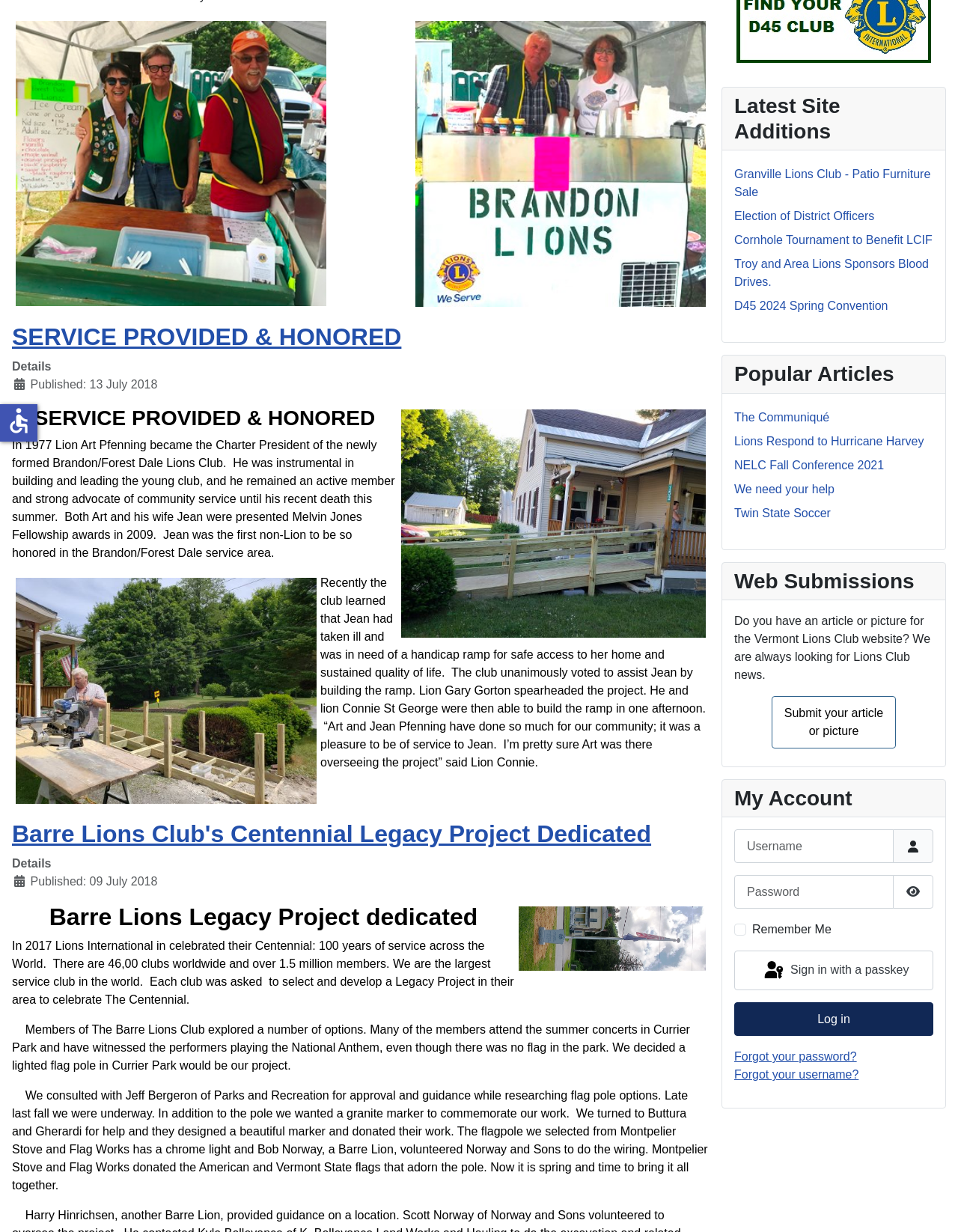Identify the bounding box coordinates for the UI element that matches this description: "Forgot your username?".

[0.766, 0.867, 0.896, 0.878]